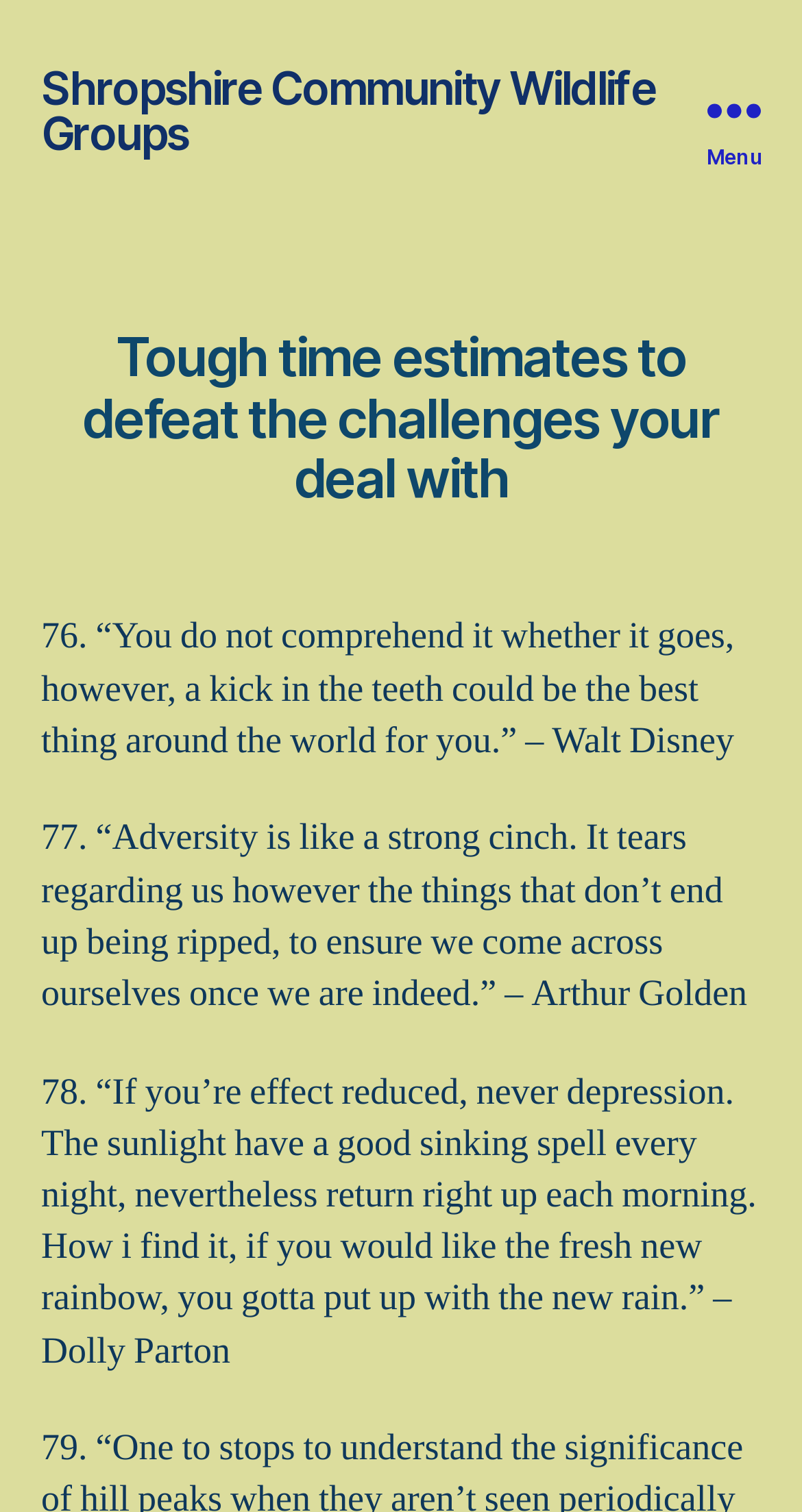What is the last quote on this webpage?
Using the visual information, respond with a single word or phrase.

Dolly Parton